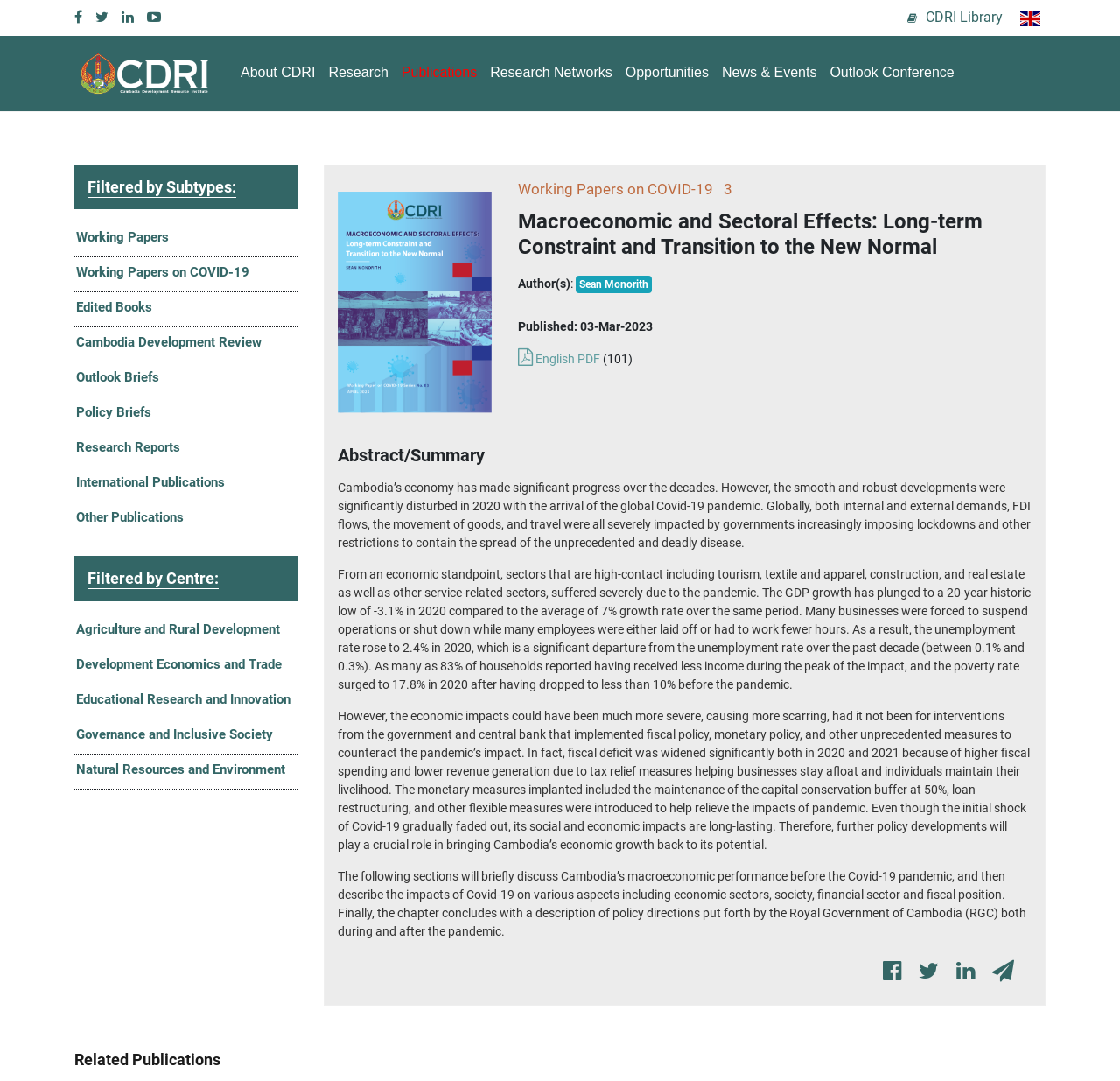Use a single word or phrase to respond to the question:
What is the publication date of the research paper?

03-Mar-2023